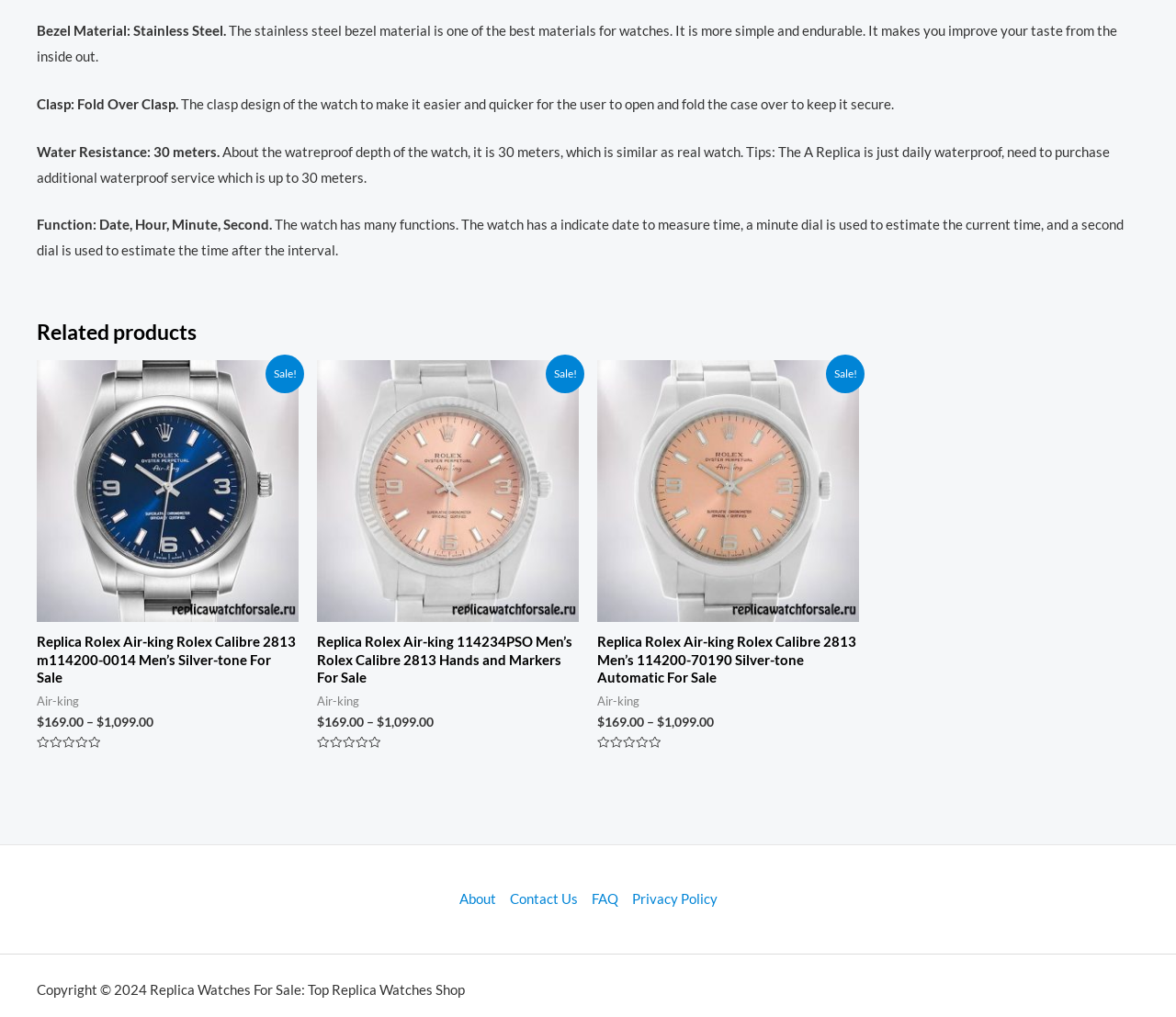Determine the bounding box coordinates of the section I need to click to execute the following instruction: "Rate the product". Provide the coordinates as four float numbers between 0 and 1, i.e., [left, top, right, bottom].

[0.031, 0.741, 0.055, 0.753]